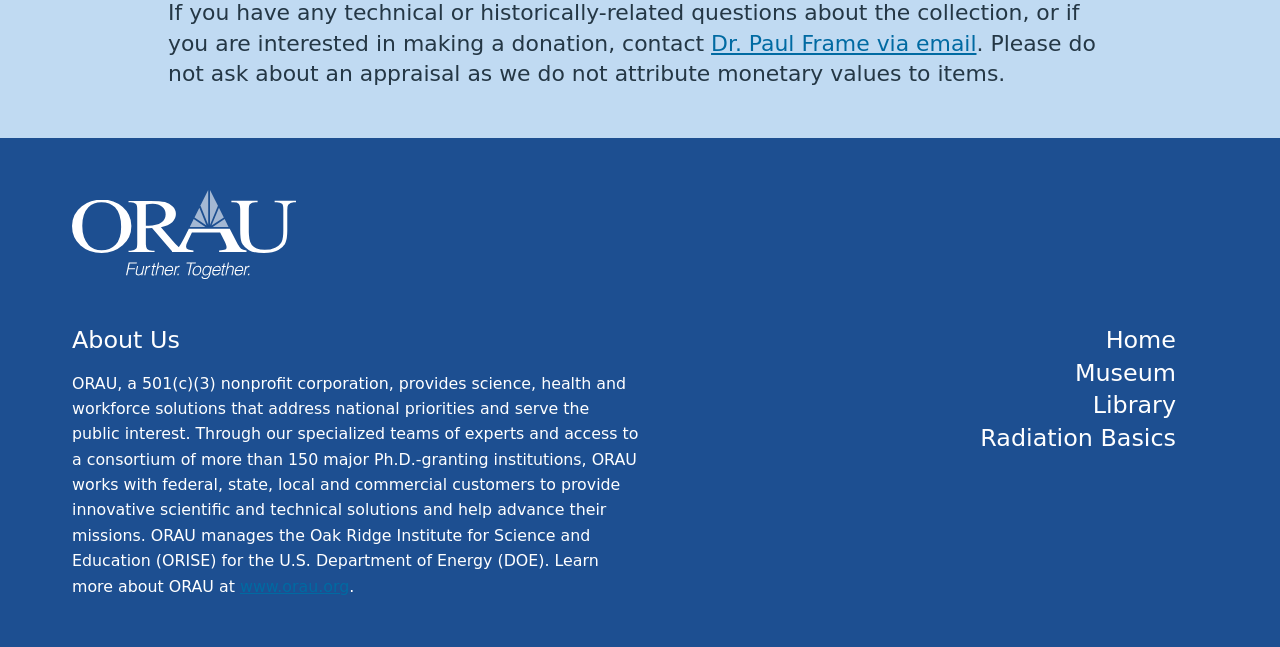What is the purpose of ORAU?
Using the visual information, respond with a single word or phrase.

Provide science, health and workforce solutions